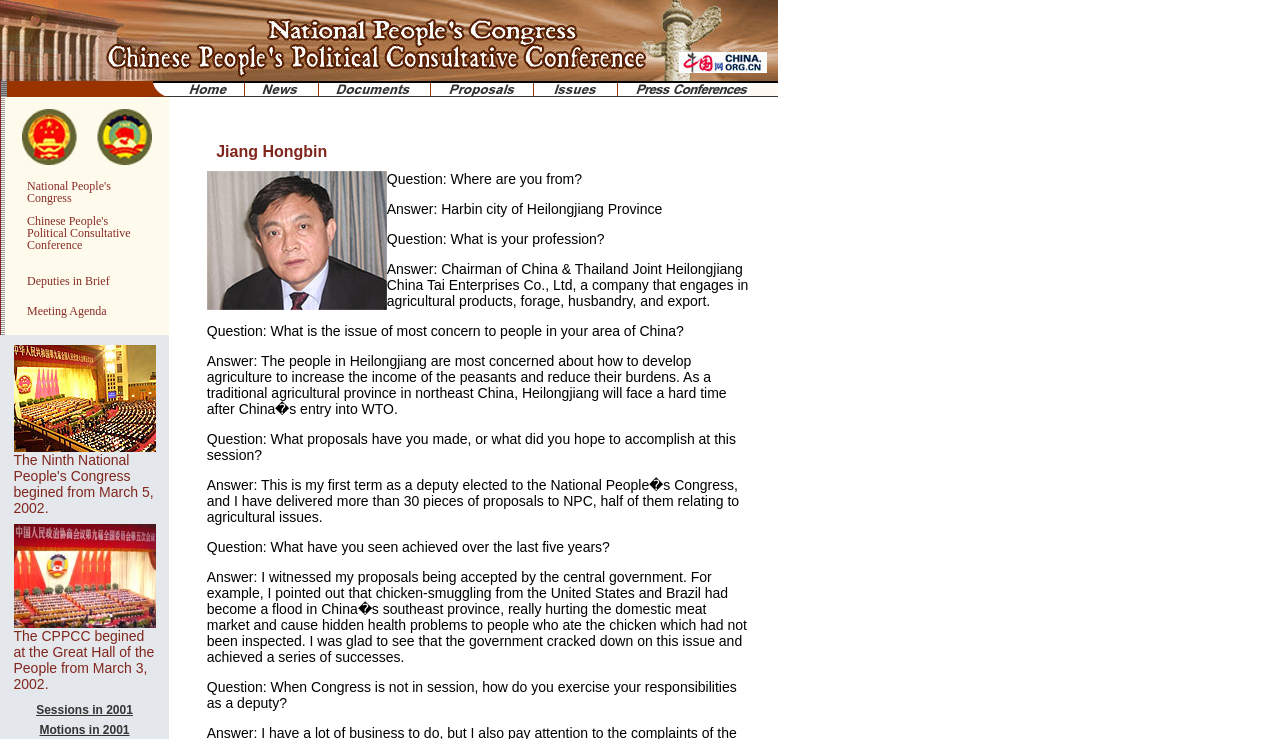Answer succinctly with a single word or phrase:
What is the text of the last paragraph in the webpage?

The Ninth National People's Congress begined from March 5, 2002.